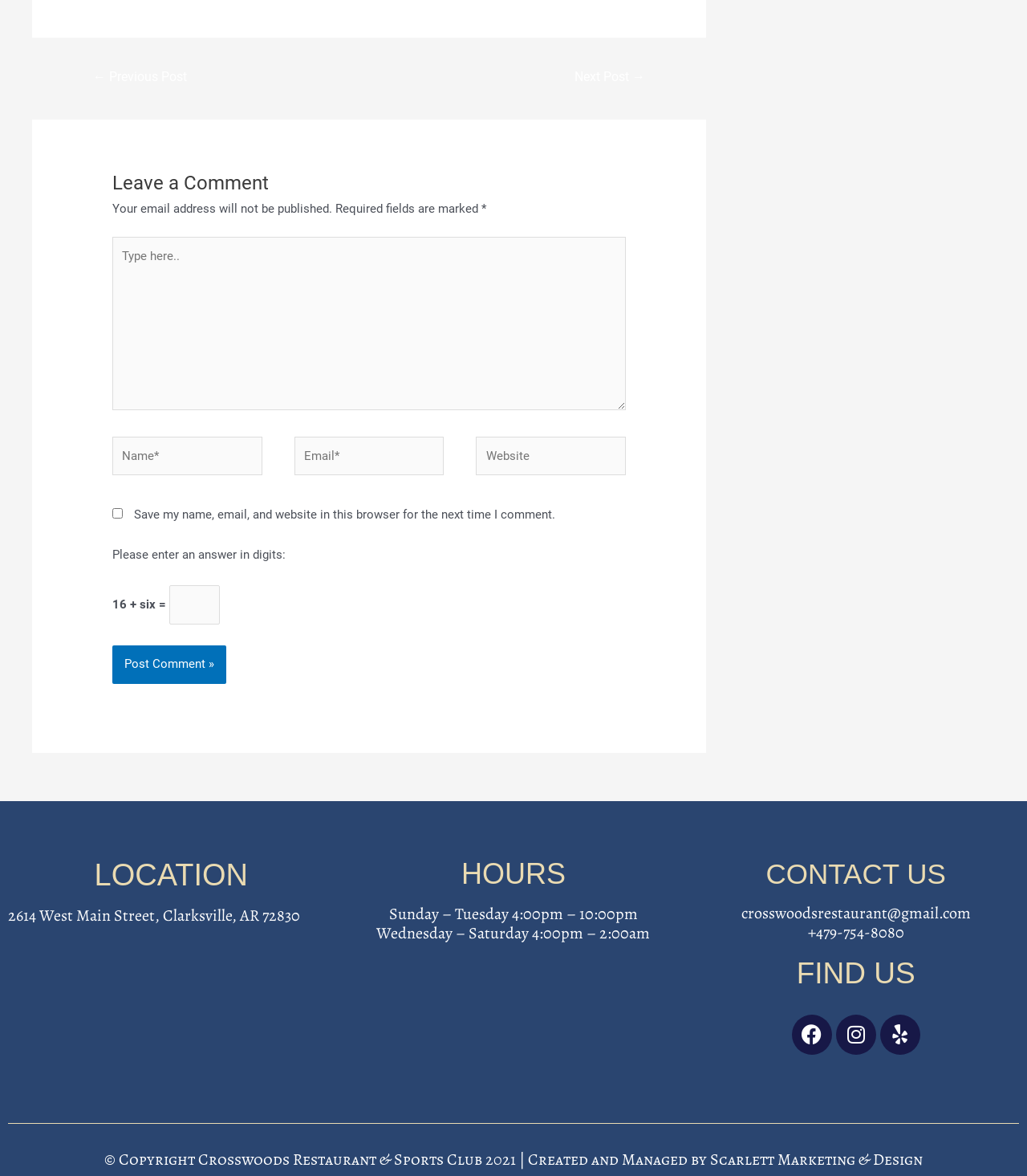Indicate the bounding box coordinates of the element that needs to be clicked to satisfy the following instruction: "Click the '← Previous Post' link". The coordinates should be four float numbers between 0 and 1, i.e., [left, top, right, bottom].

[0.072, 0.054, 0.201, 0.08]